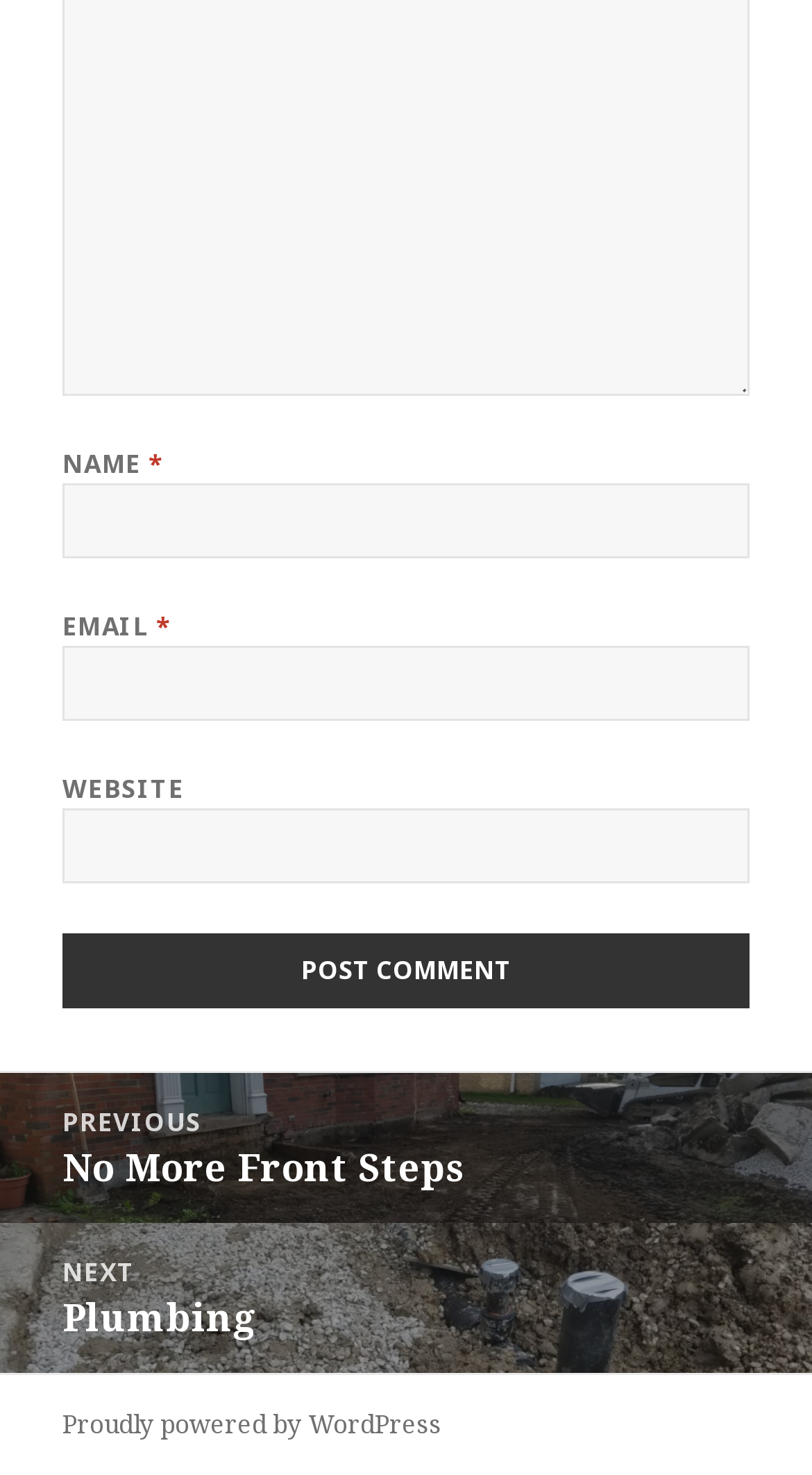Given the element description, predict the bounding box coordinates in the format (top-left x, top-left y, bottom-right x, bottom-right y). Make sure all values are between 0 and 1. Here is the element description: Next Next post: Plumbing

[0.0, 0.829, 1.0, 0.931]